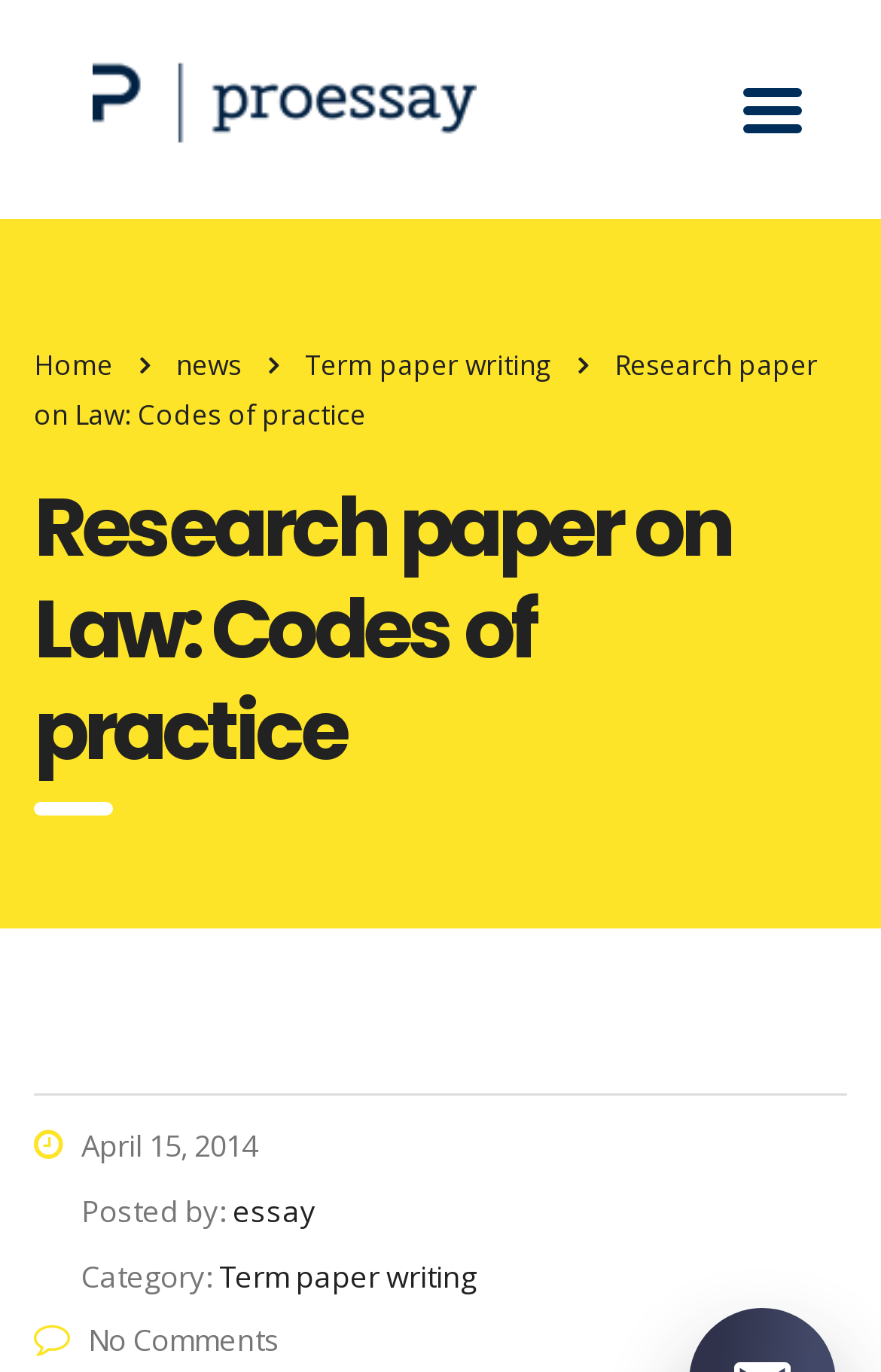Give a one-word or short-phrase answer to the following question: 
What is the category of the research paper?

Term paper writing